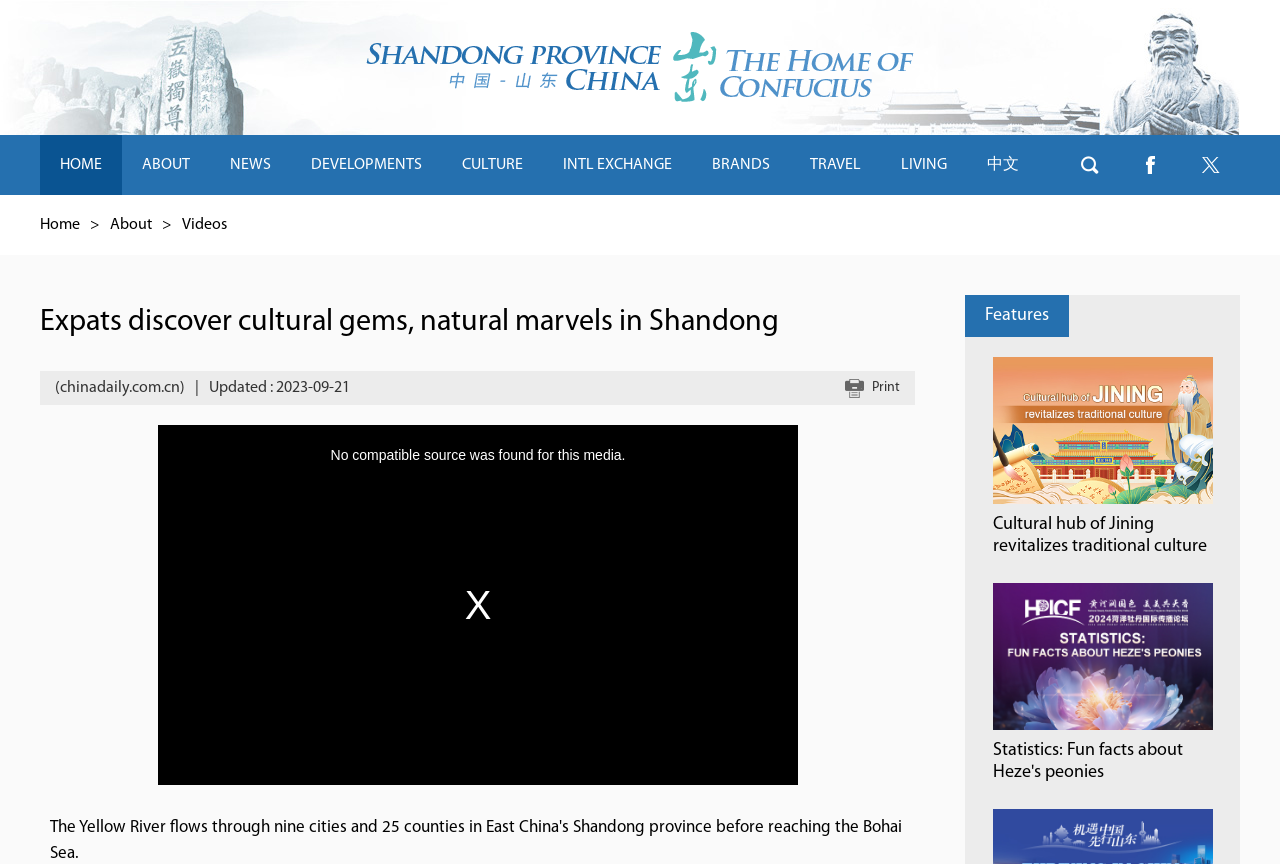Please specify the bounding box coordinates of the area that should be clicked to accomplish the following instruction: "View the image of Jining's cultural hub". The coordinates should consist of four float numbers between 0 and 1, i.e., [left, top, right, bottom].

[0.776, 0.413, 0.948, 0.583]